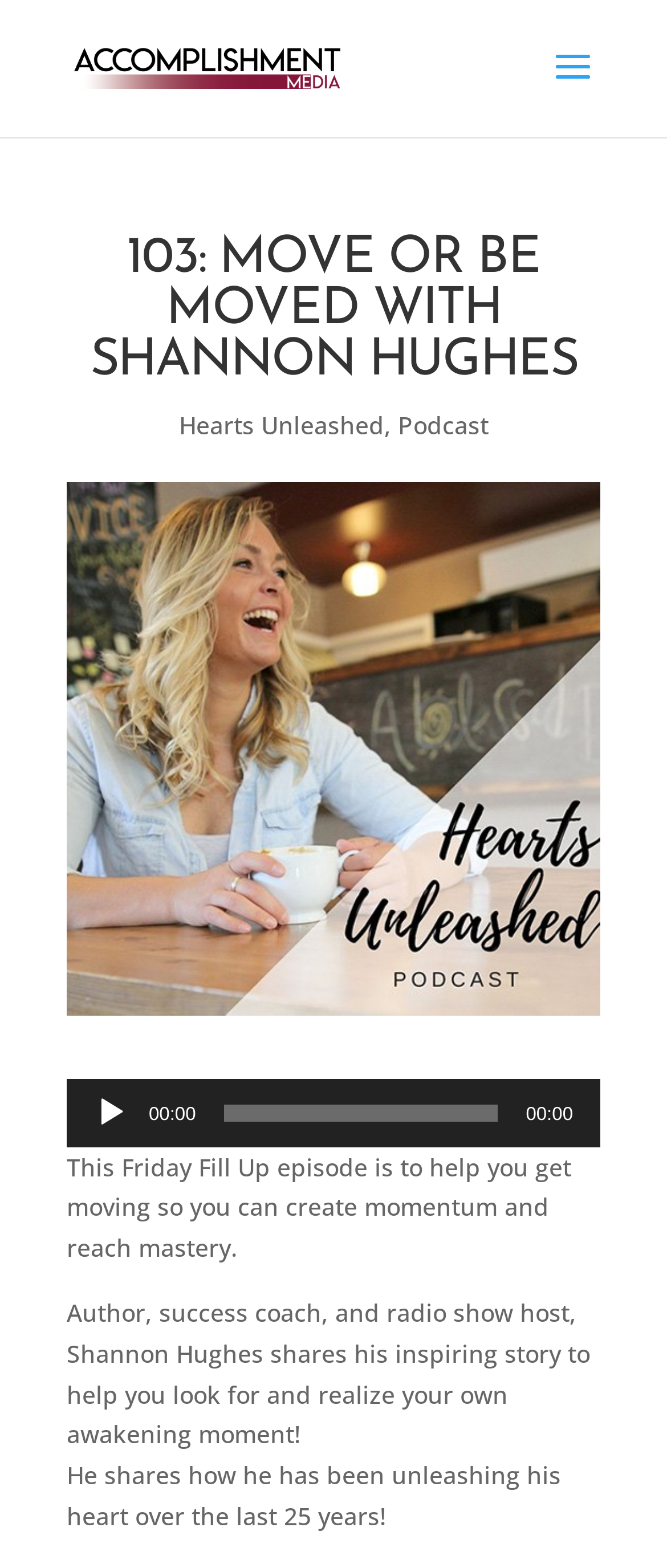Please determine the bounding box coordinates, formatted as (top-left x, top-left y, bottom-right x, bottom-right y), with all values as floating point numbers between 0 and 1. Identify the bounding box of the region described as: Podcast

[0.596, 0.261, 0.732, 0.281]